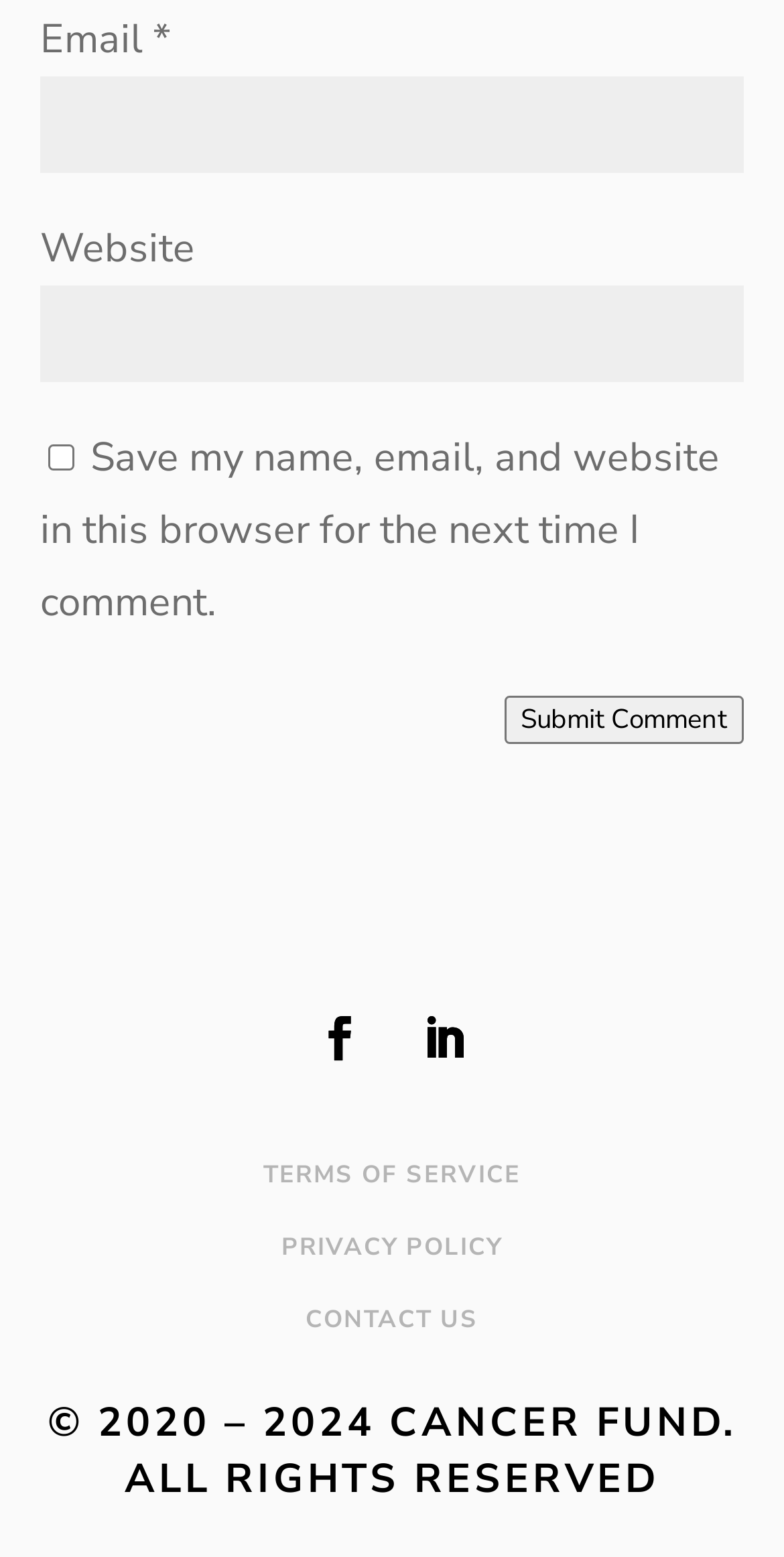Please identify the bounding box coordinates of the element I should click to complete this instruction: 'Input website URL'. The coordinates should be given as four float numbers between 0 and 1, like this: [left, top, right, bottom].

[0.051, 0.183, 0.949, 0.245]